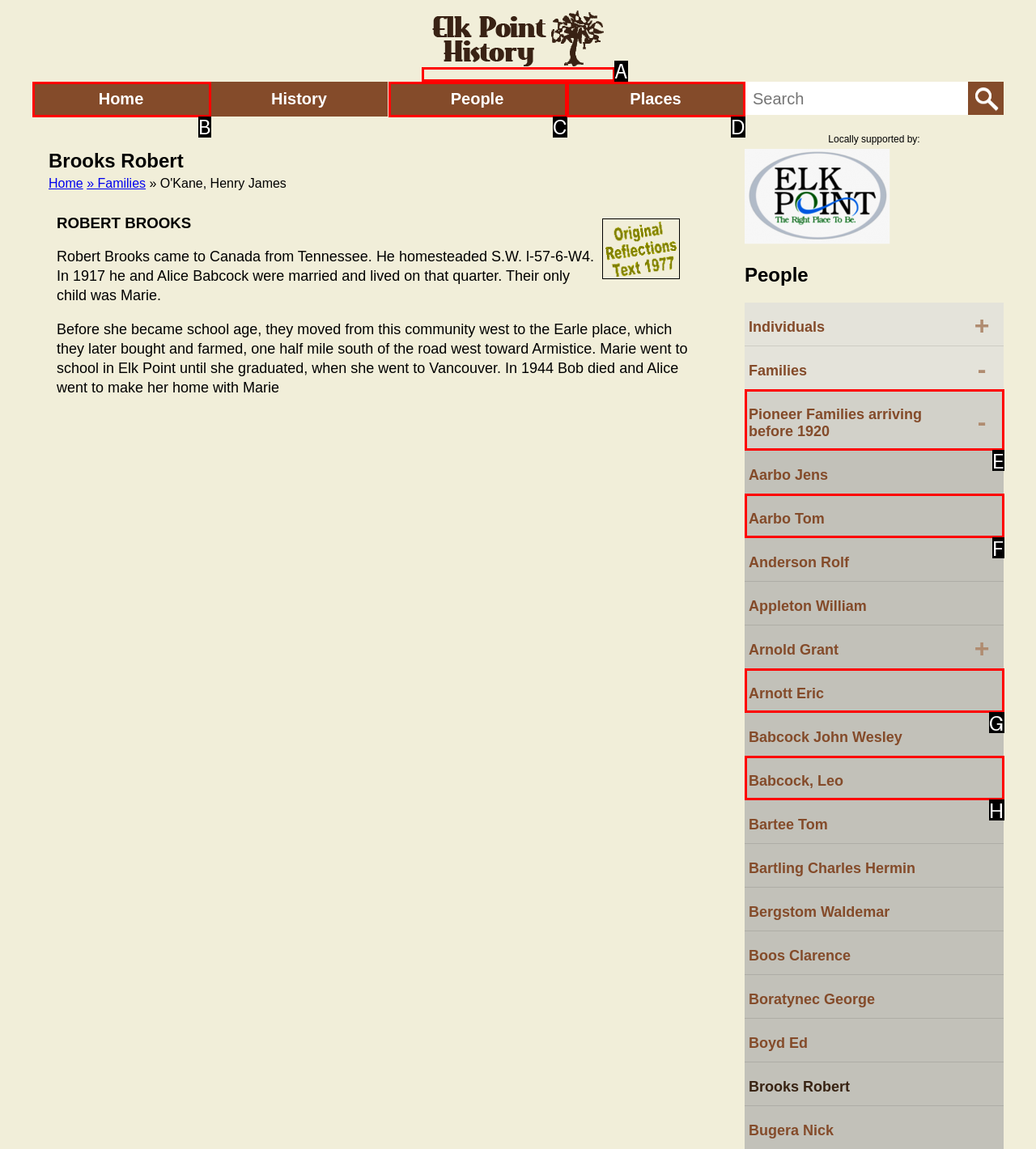Identify the bounding box that corresponds to: Pioneer Families arriving before 1920-
Respond with the letter of the correct option from the provided choices.

E